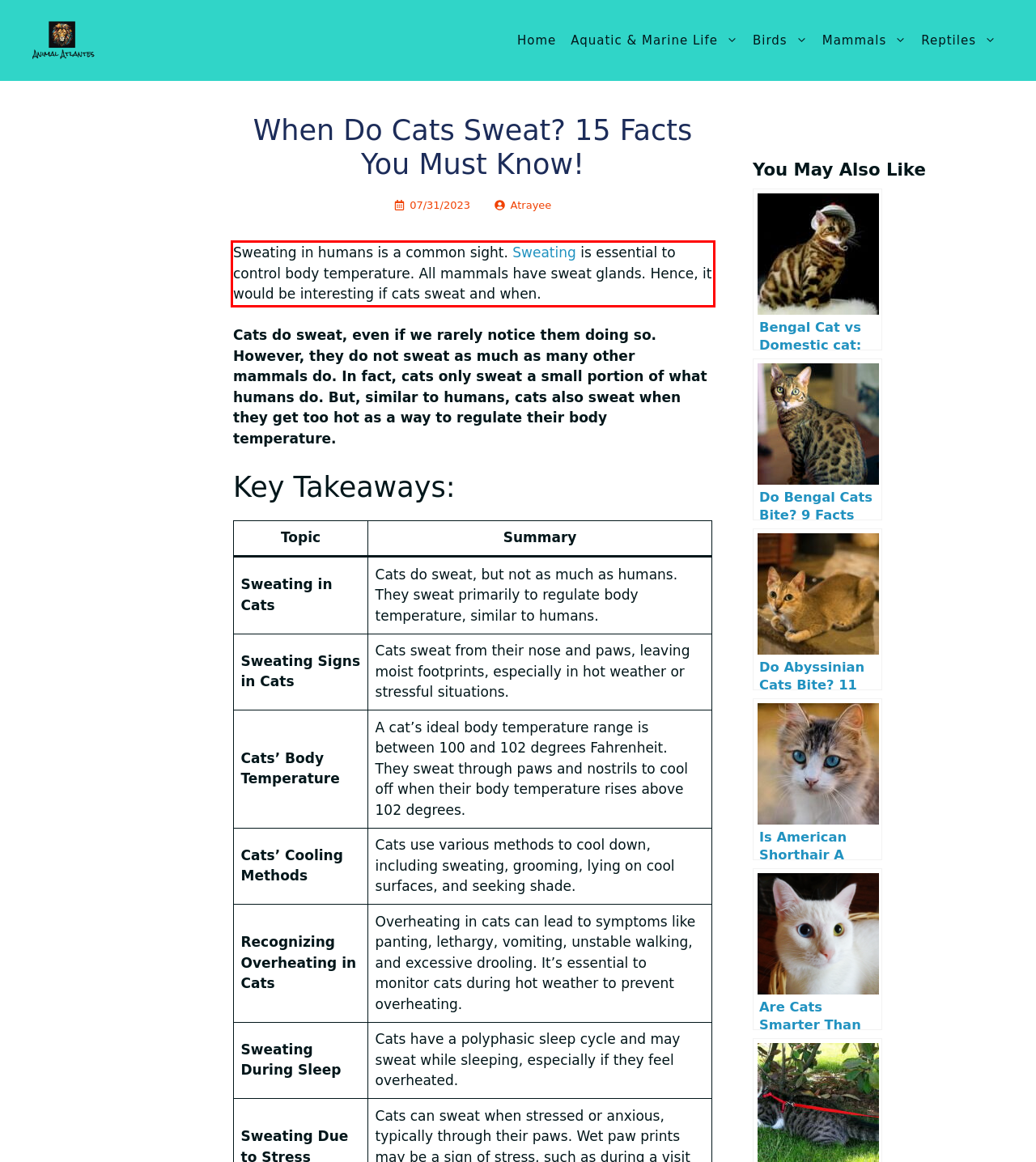You are looking at a screenshot of a webpage with a red rectangle bounding box. Use OCR to identify and extract the text content found inside this red bounding box.

Sweating in humans is a common sight. Sweating is essential to control body temperature. All mammals have sweat glands. Hence, it would be interesting if cats sweat and when.